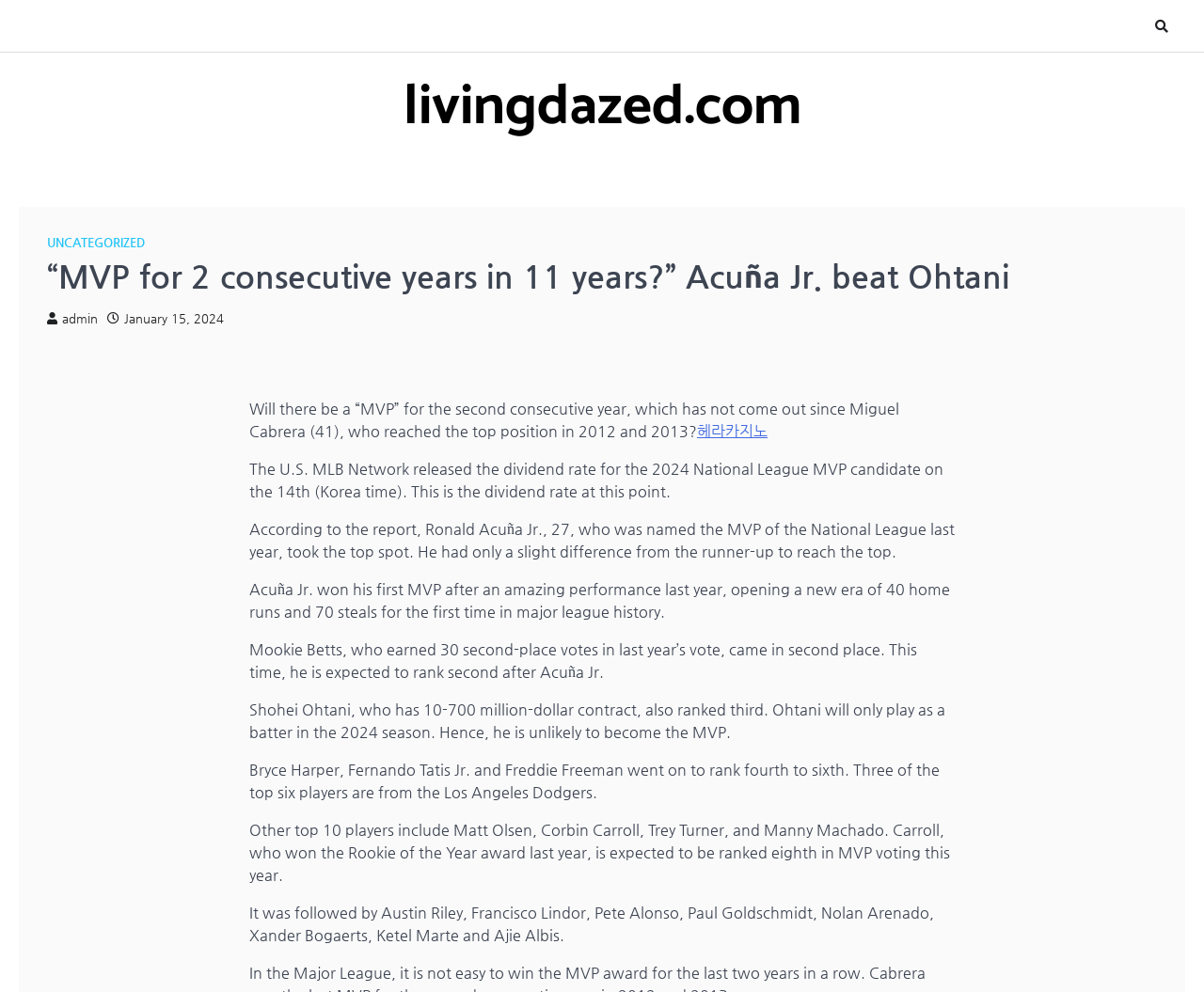Who is the current top candidate for the National League MVP?
Please give a well-detailed answer to the question.

According to the article, the U.S. MLB Network released the dividend rate for the 2024 National League MVP candidate, and Ronald Acuña Jr. took the top spot.